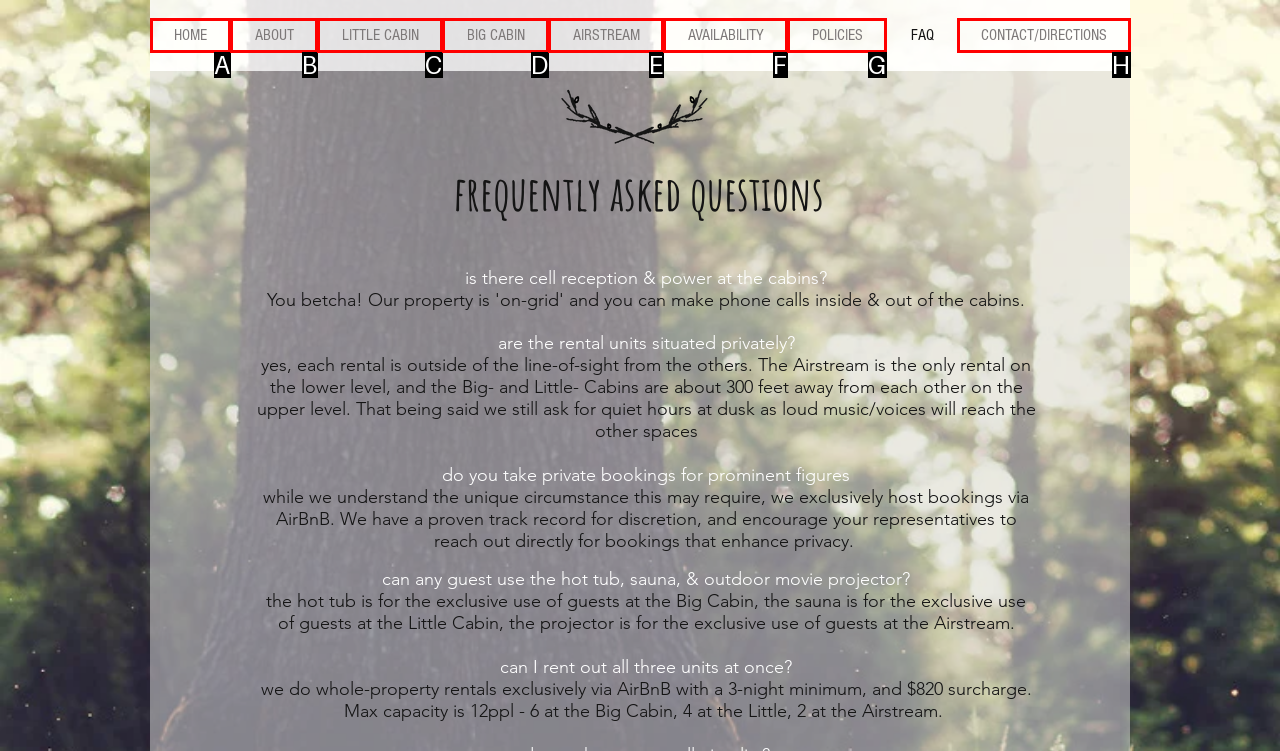Match the HTML element to the description: BIG CABIN. Respond with the letter of the correct option directly.

D